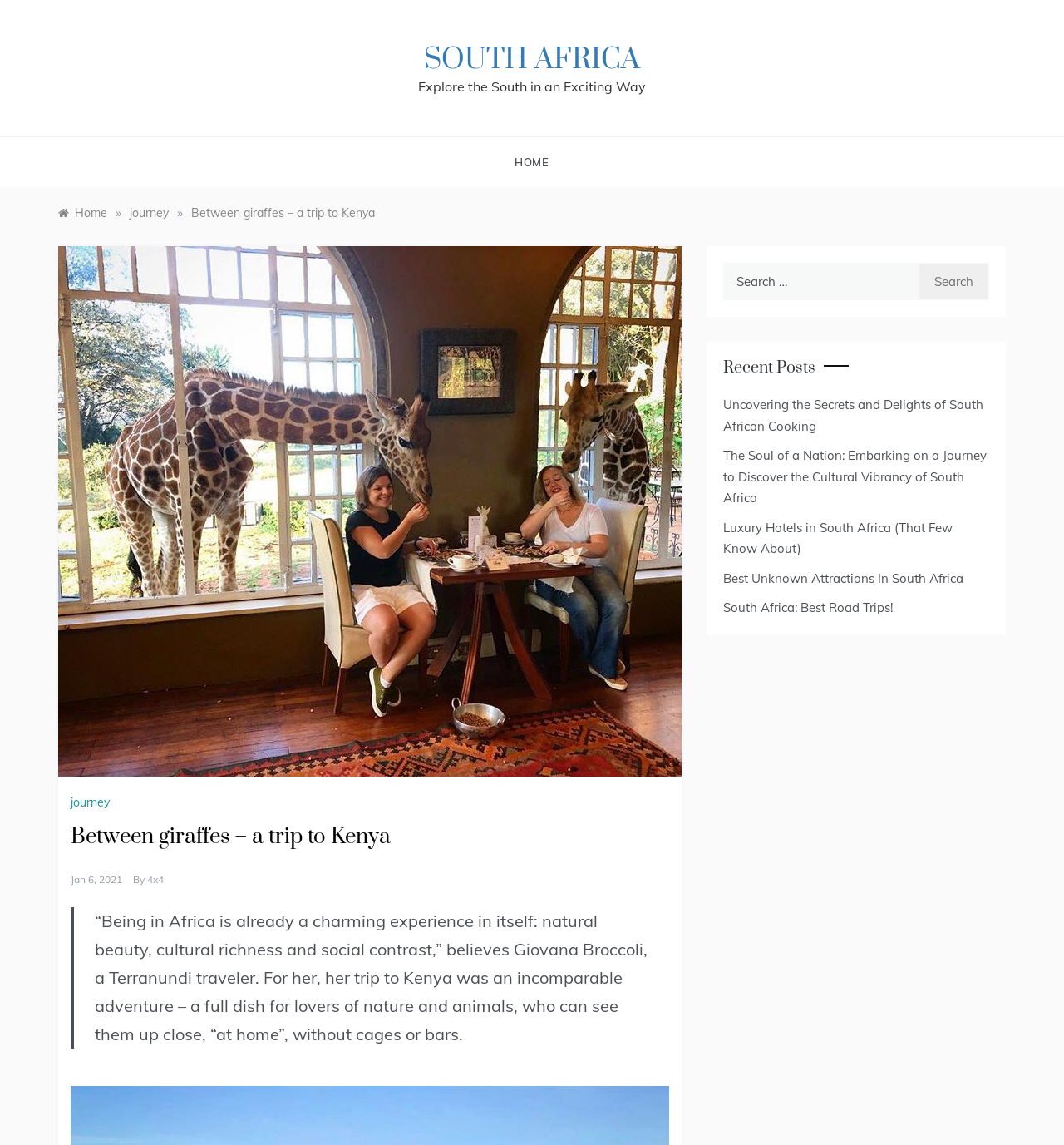Determine the bounding box coordinates for the clickable element to execute this instruction: "Donate now". Provide the coordinates as four float numbers between 0 and 1, i.e., [left, top, right, bottom].

None